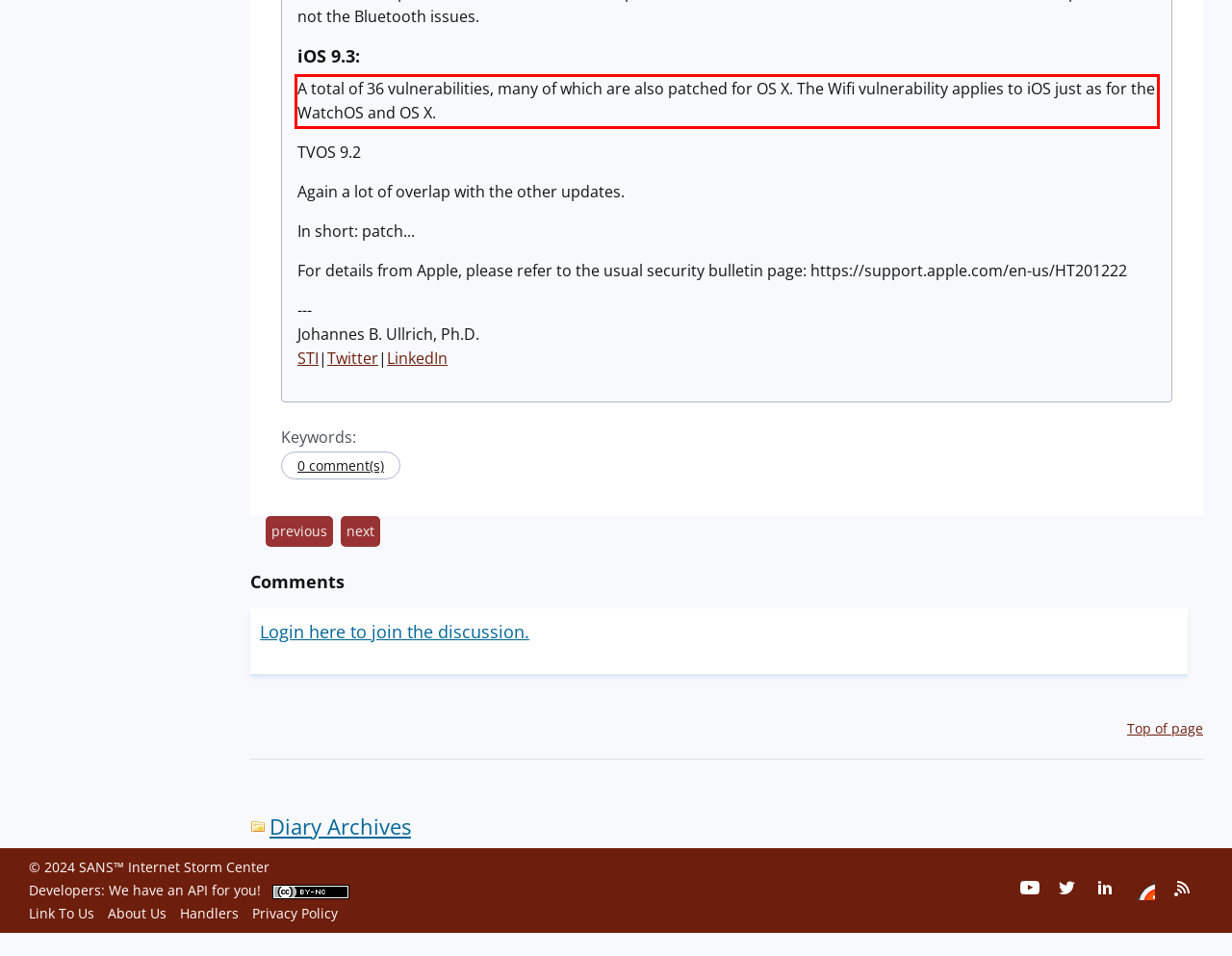Identify the red bounding box in the webpage screenshot and perform OCR to generate the text content enclosed.

A total of 36 vulnerabilities, many of which are also patched for OS X. The Wifi vulnerability applies to iOS just as for the WatchOS and OS X.